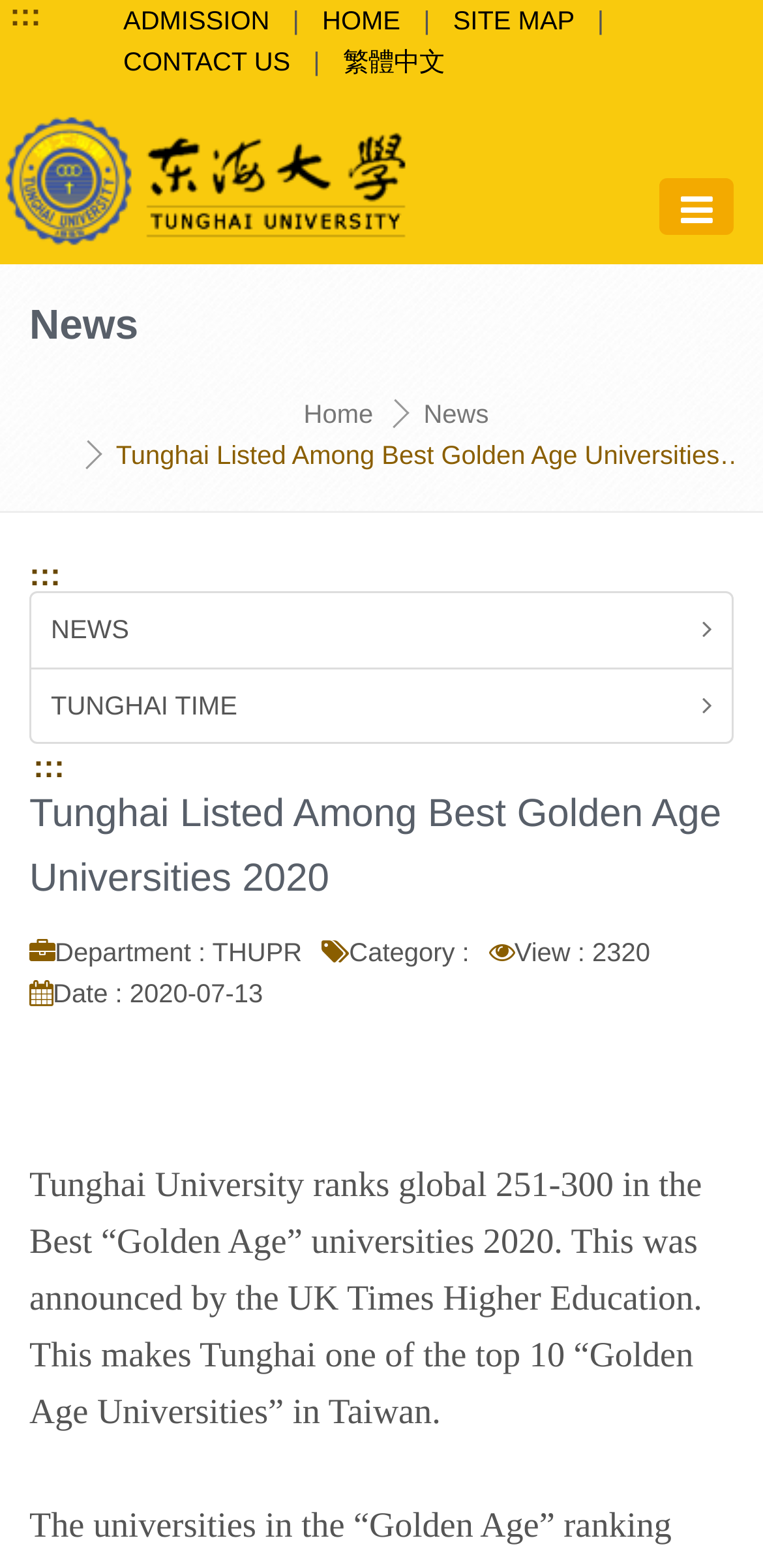Provide a one-word or brief phrase answer to the question:
What is the name of the university?

Tunghai University